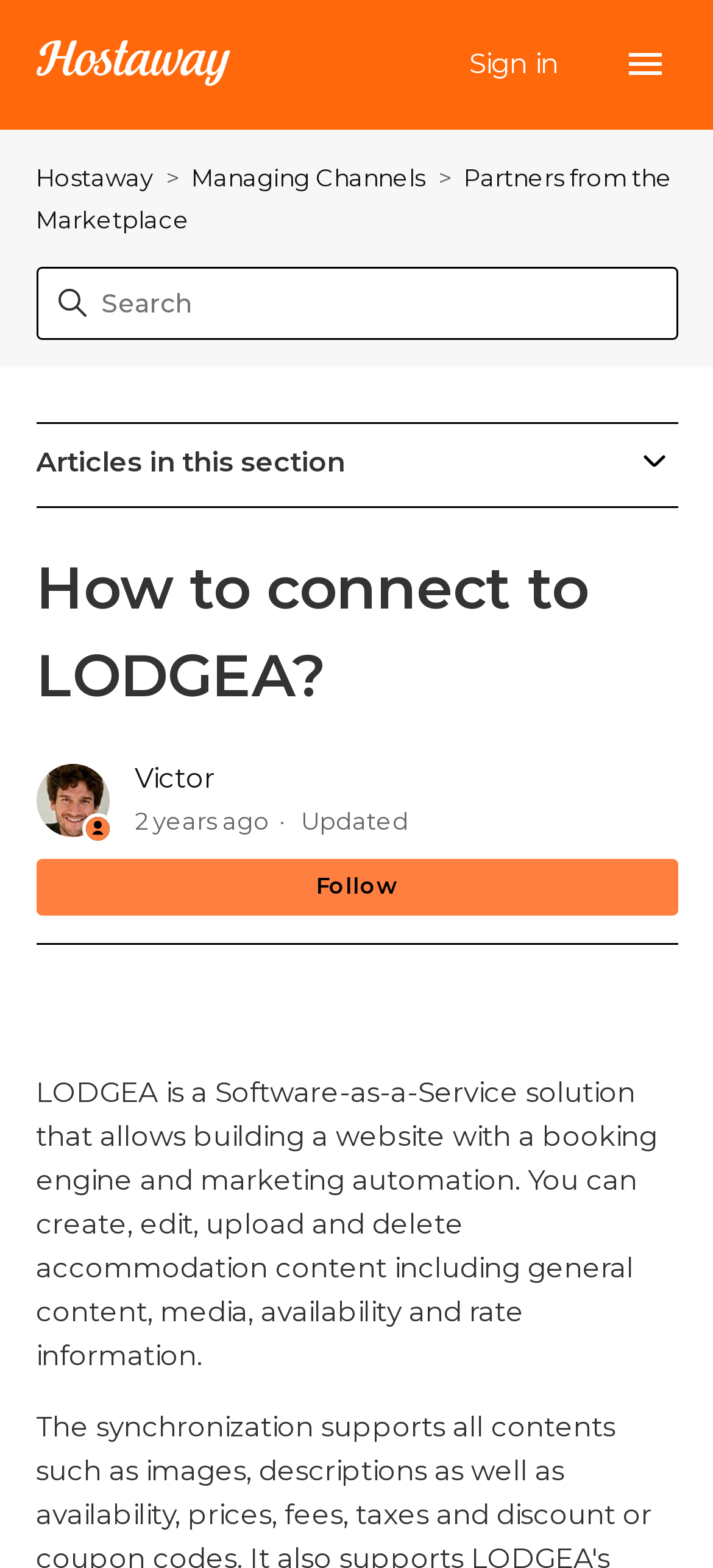Refer to the image and answer the question with as much detail as possible: What is the name of the help center?

I found the answer by looking at the link element with the text 'Hostaway Help Center home page' at the top of the page, which suggests that the current webpage is part of the Hostaway Help Center.